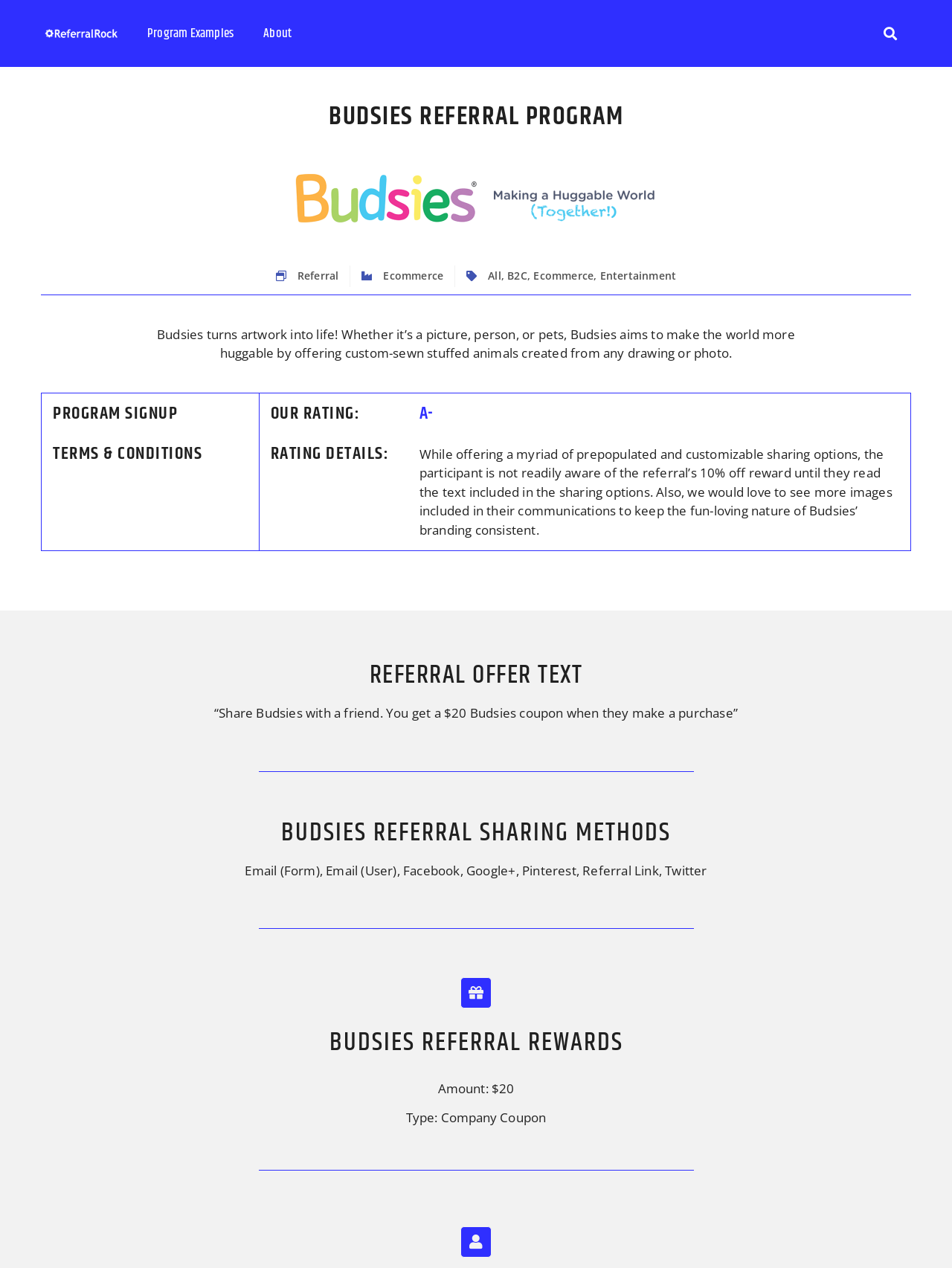Give a one-word or one-phrase response to the question: 
What is the name of the referral program?

Budsies Referral Program